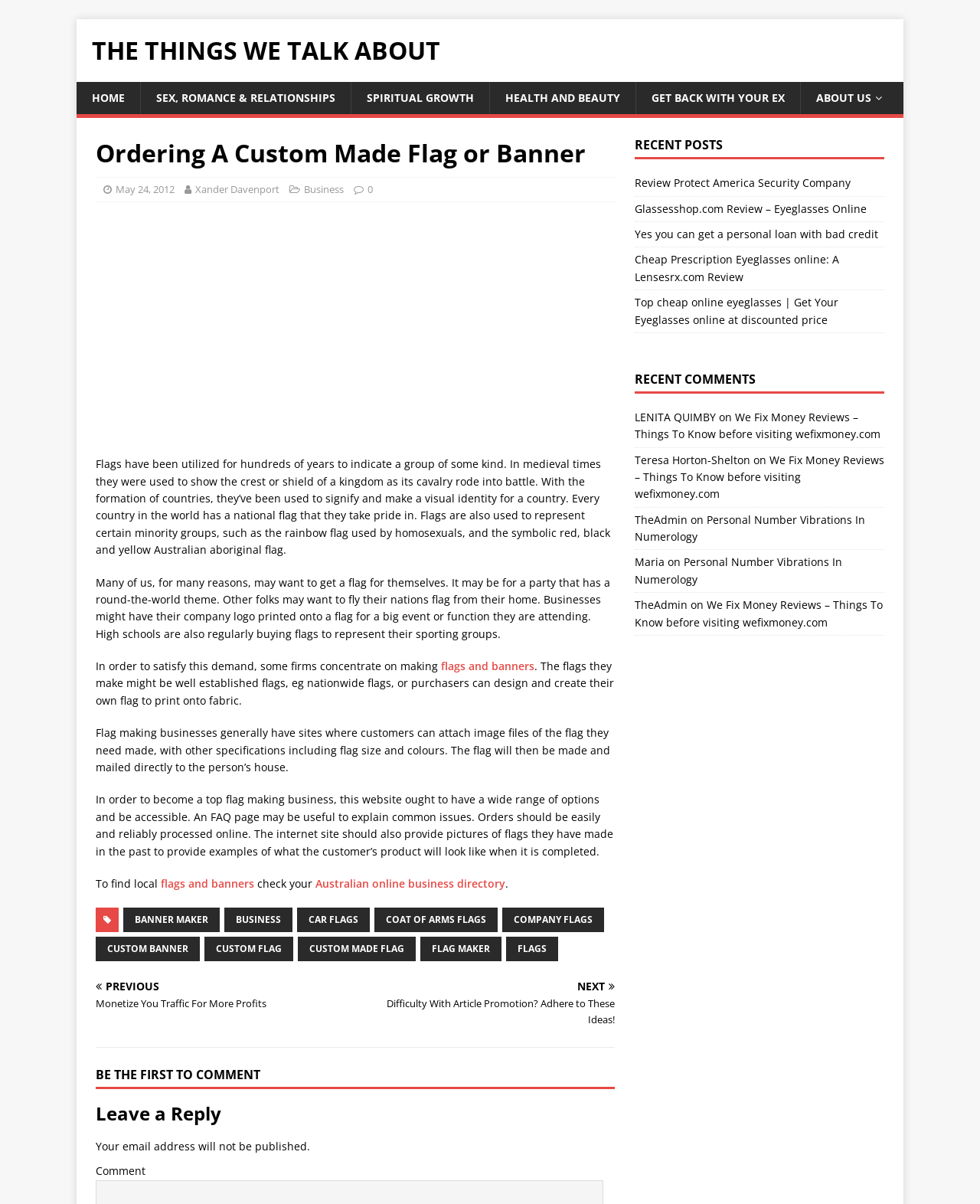Provide the bounding box coordinates for the UI element that is described by this text: "Review Protect America Security Company". The coordinates should be in the form of four float numbers between 0 and 1: [left, top, right, bottom].

[0.647, 0.146, 0.868, 0.158]